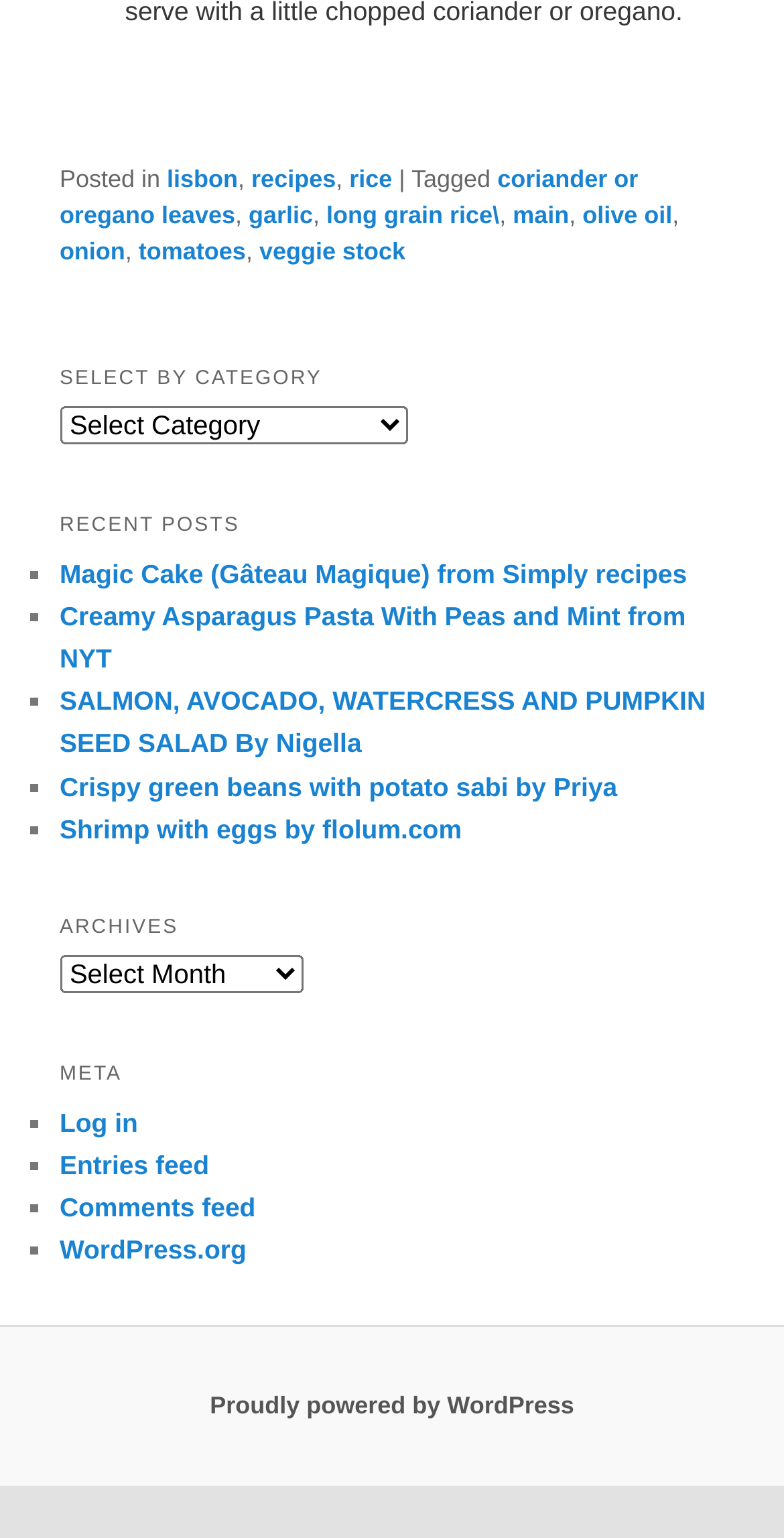What is the last archive option?
Using the picture, provide a one-word or short phrase answer.

Archives